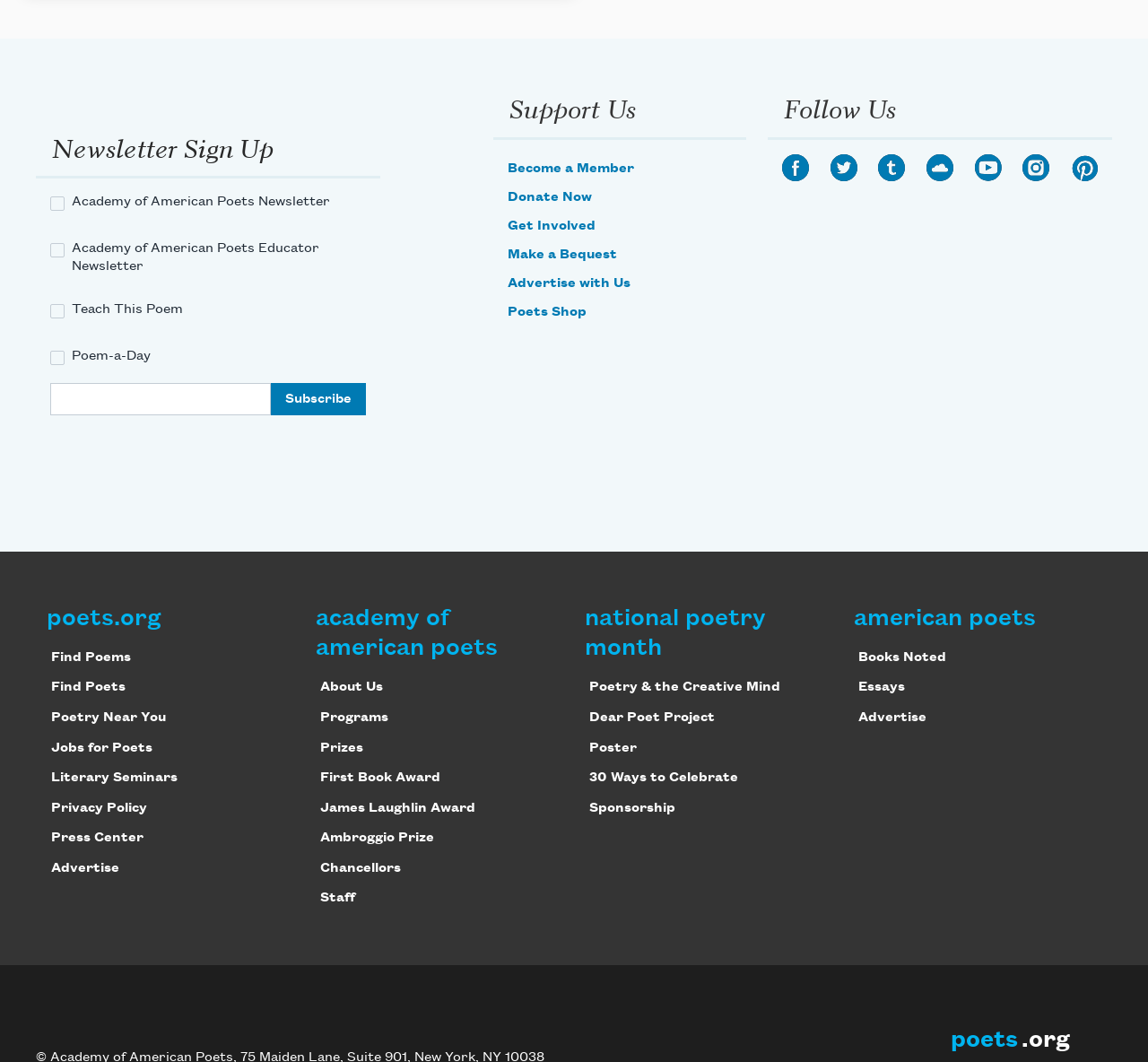Pinpoint the bounding box coordinates of the element you need to click to execute the following instruction: "Follow Bait Finesse Empire on Instagram". The bounding box should be represented by four float numbers between 0 and 1, in the format [left, top, right, bottom].

None